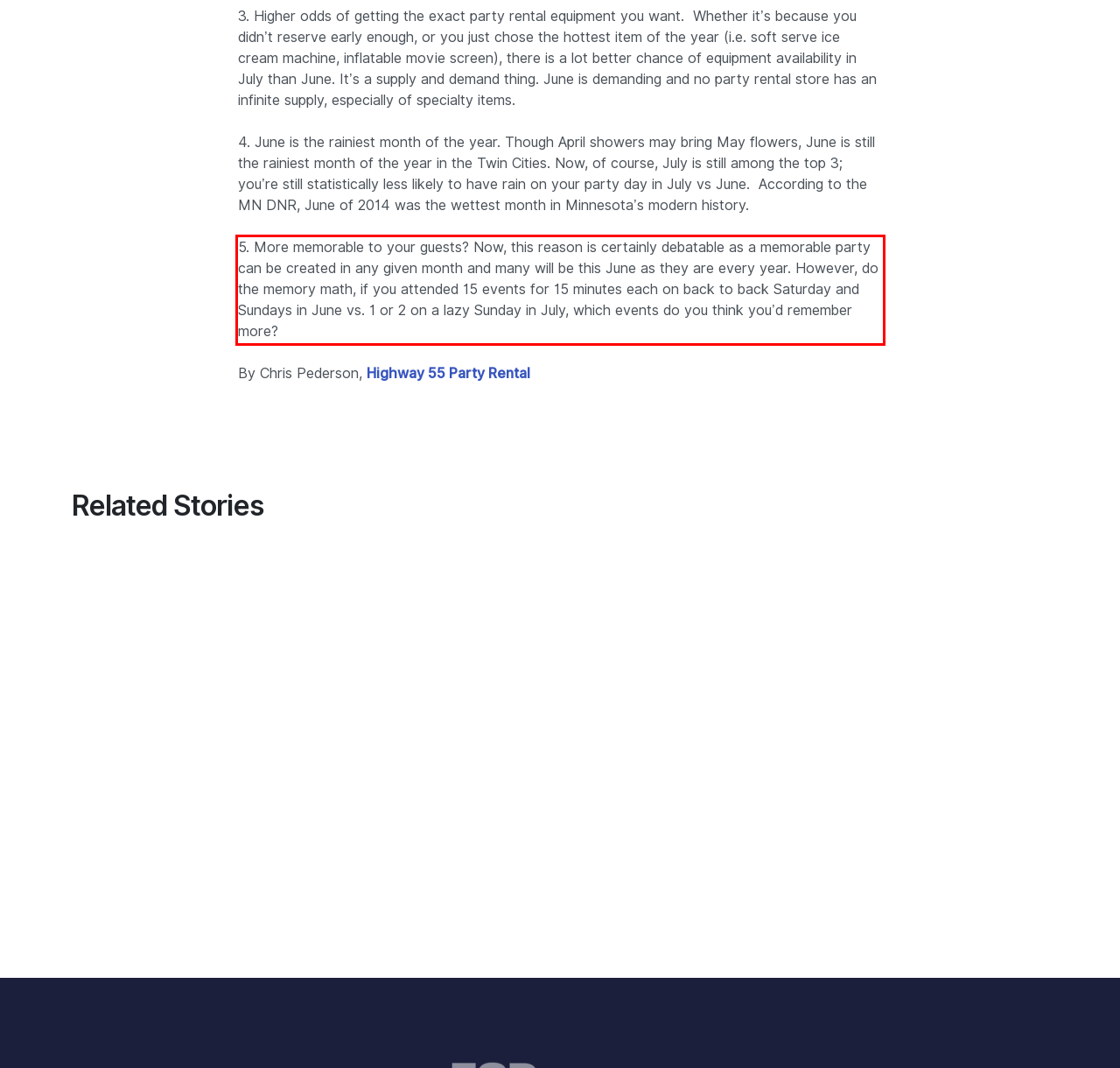Given a screenshot of a webpage containing a red rectangle bounding box, extract and provide the text content found within the red bounding box.

5. More memorable to your guests? Now, this reason is certainly debatable as a memorable party can be created in any given month and many will be this June as they are every year. However, do the memory math, if you attended 15 events for 15 minutes each on back to back Saturday and Sundays in June vs. 1 or 2 on a lazy Sunday in July, which events do you think you’d remember more?